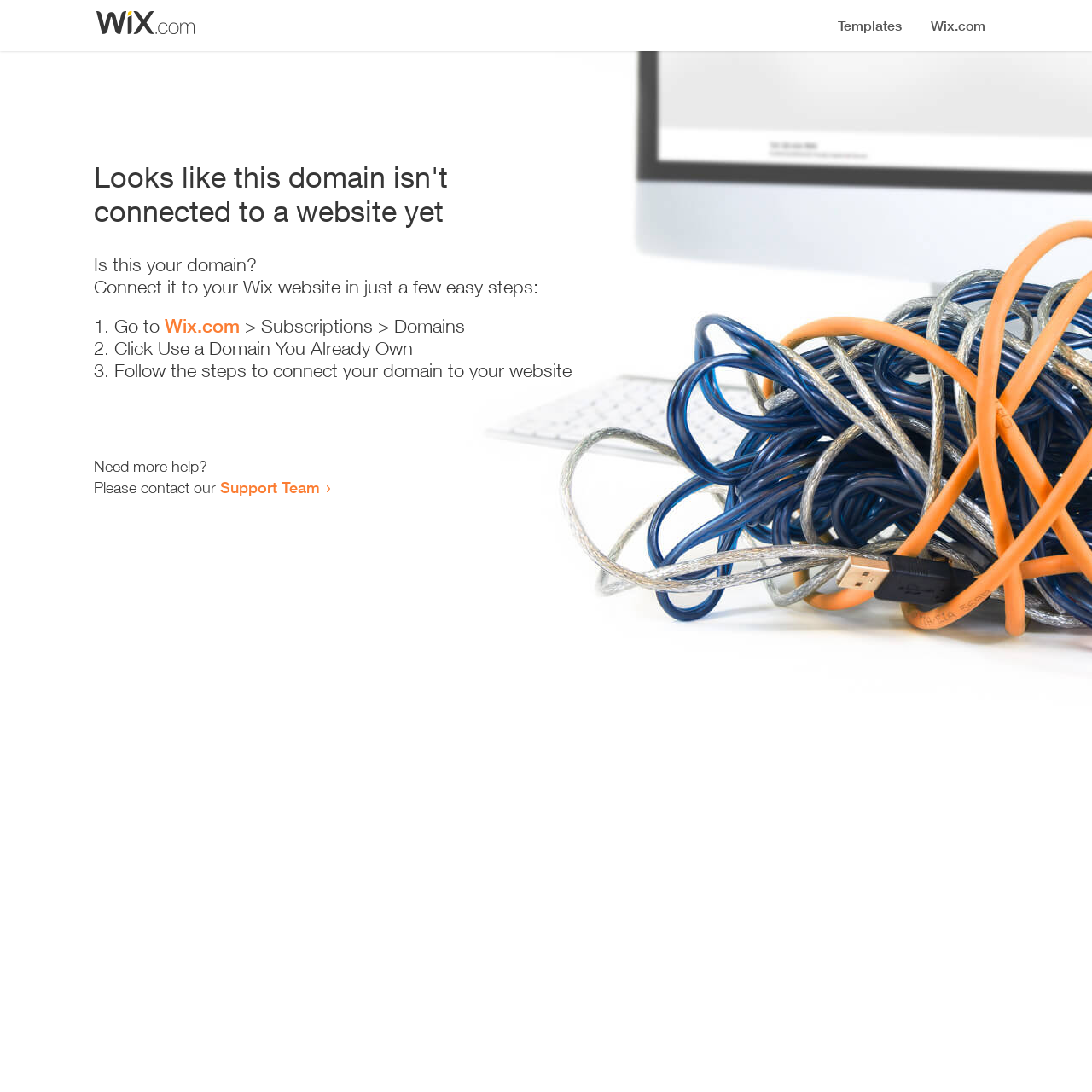Produce an elaborate caption capturing the essence of the webpage.

The webpage appears to be an error page, indicating that a domain is not connected to a website yet. At the top, there is a small image, followed by a heading that states the error message. Below the heading, there is a series of instructions to connect the domain to a Wix website. The instructions are presented in a step-by-step format, with each step numbered and accompanied by a brief description. The steps include going to Wix.com, clicking on "Subscriptions" and then "Domains", and following the steps to connect the domain to the website.

To the right of the instructions, there is a small section that offers additional help, with a link to contact the Support Team. The overall layout is simple and easy to follow, with clear headings and concise text.